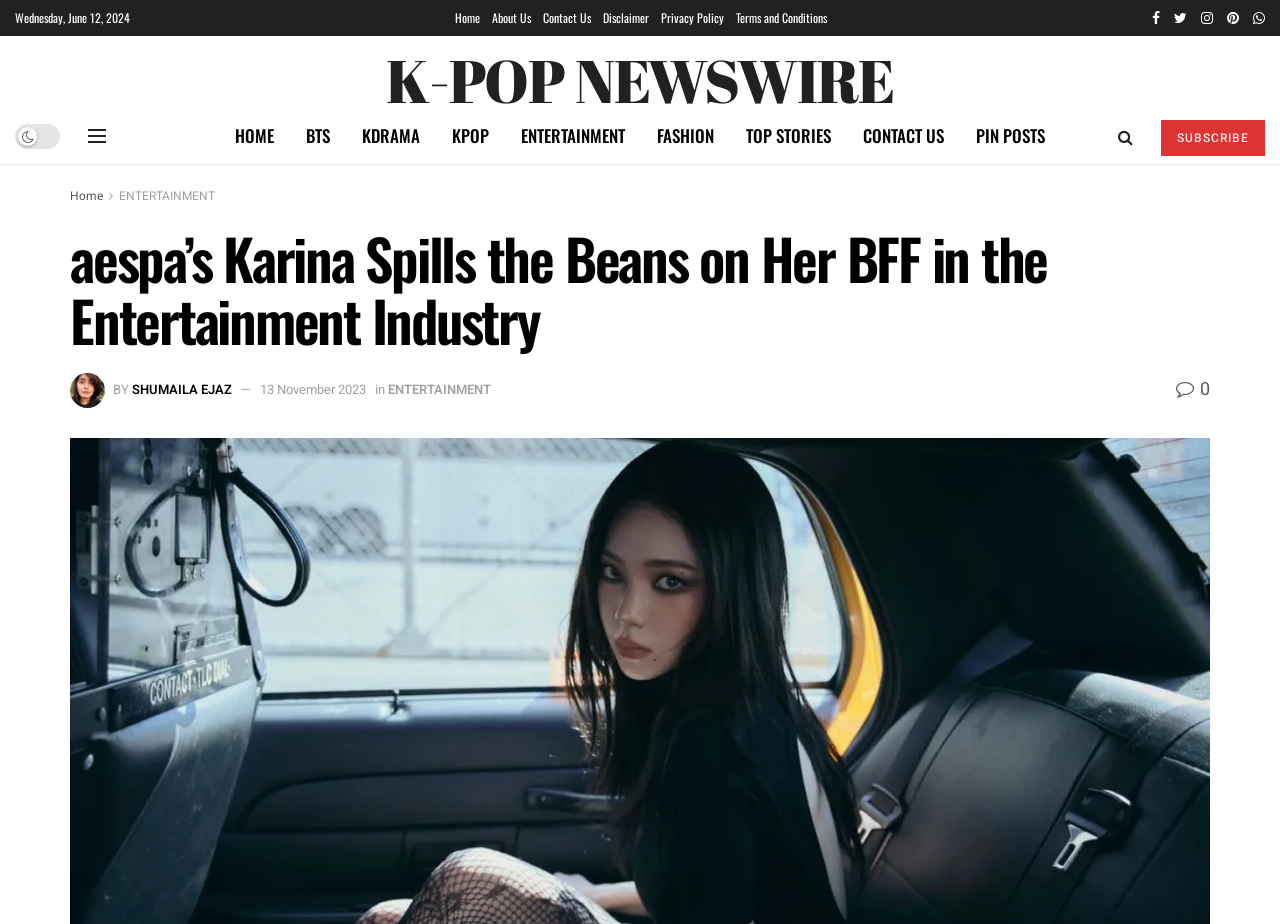Answer this question in one word or a short phrase: What category does the article belong to?

ENTERTAINMENT